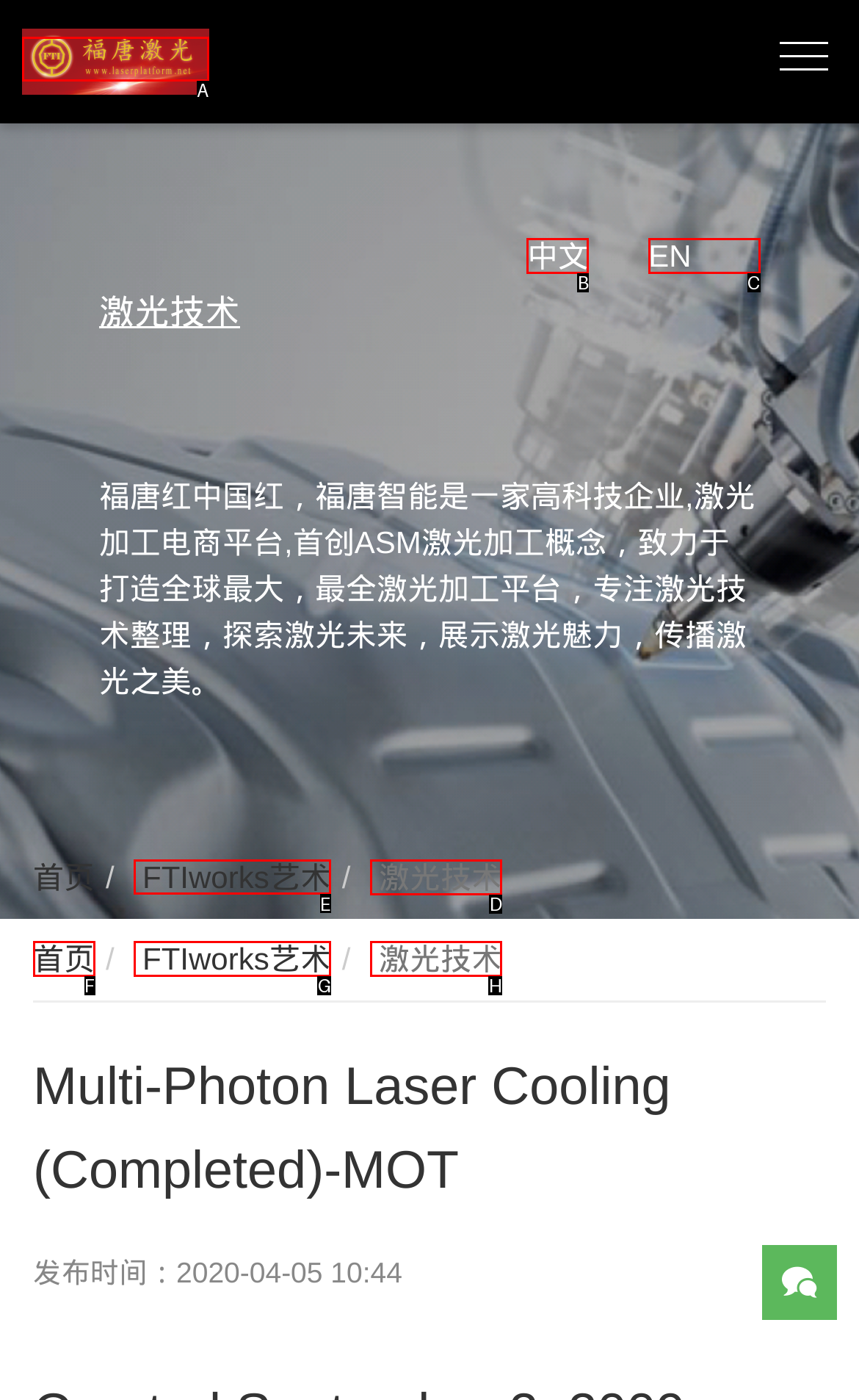Determine the letter of the UI element that you need to click to perform the task: View FTIworks art.
Provide your answer with the appropriate option's letter.

E